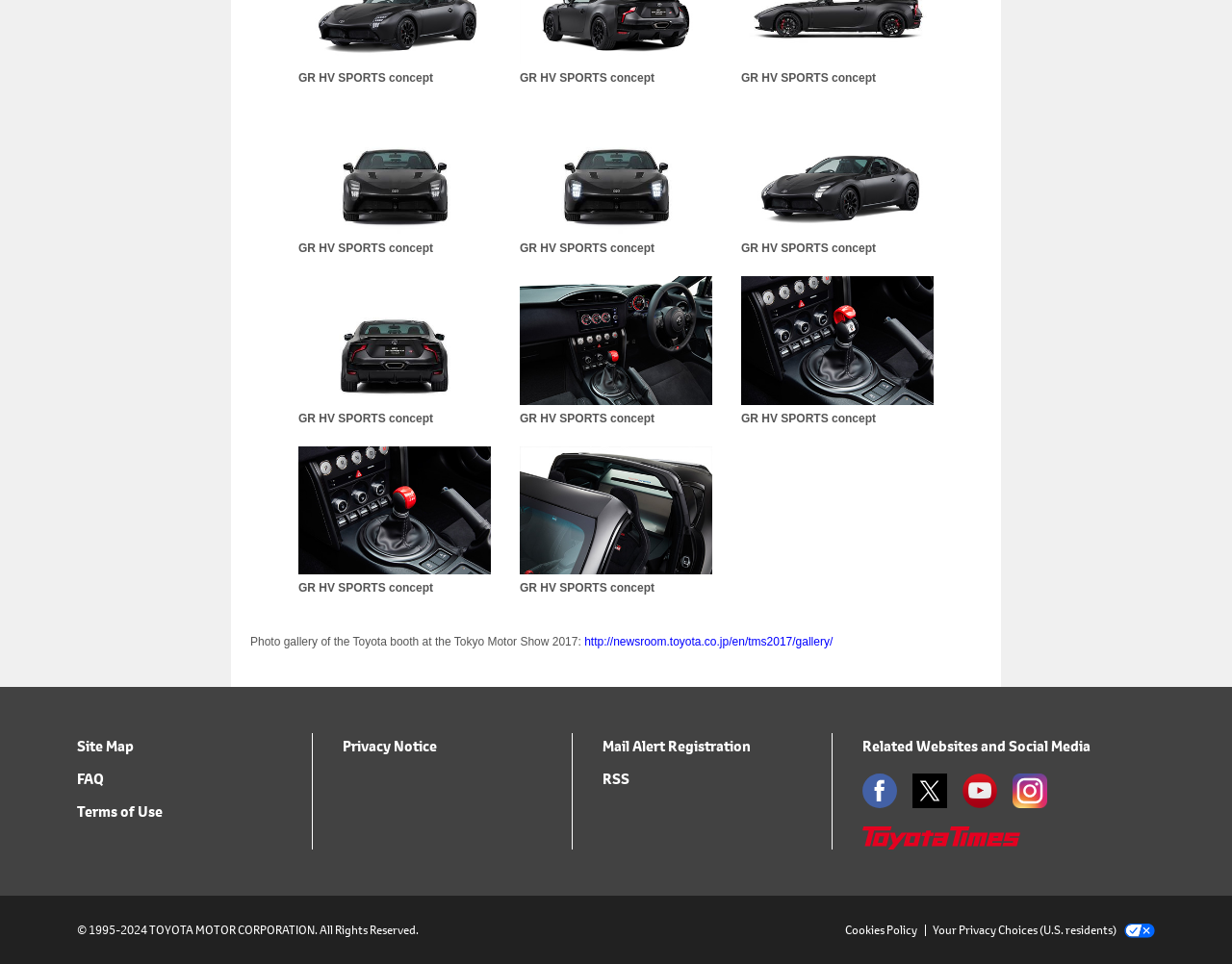Provide a brief response to the question using a single word or phrase: 
How many image galleries are available?

1